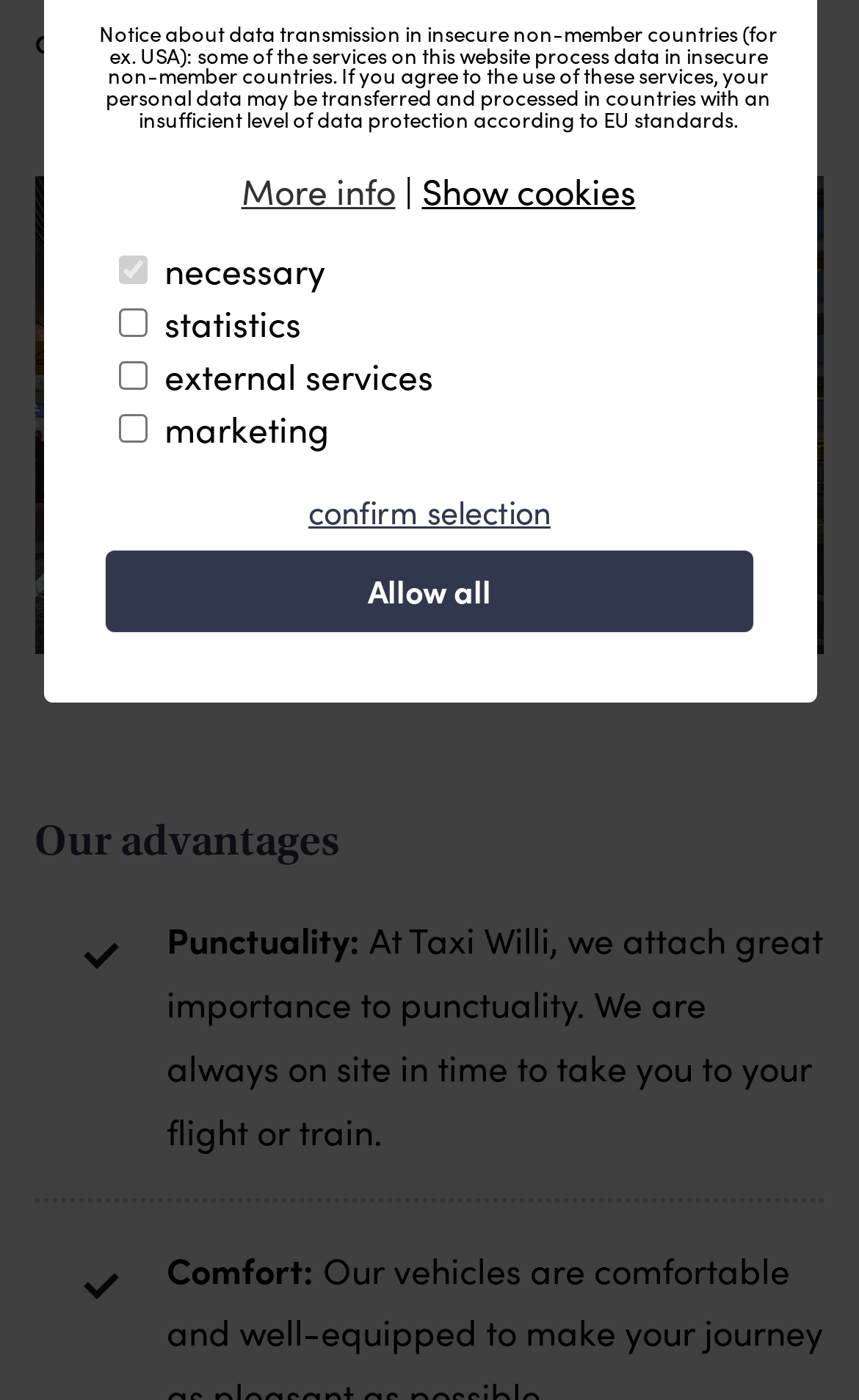Identify and provide the bounding box coordinates of the UI element described: "Allow all". The coordinates should be formatted as [left, top, right, bottom], with each number being a float between 0 and 1.

[0.124, 0.394, 0.876, 0.451]